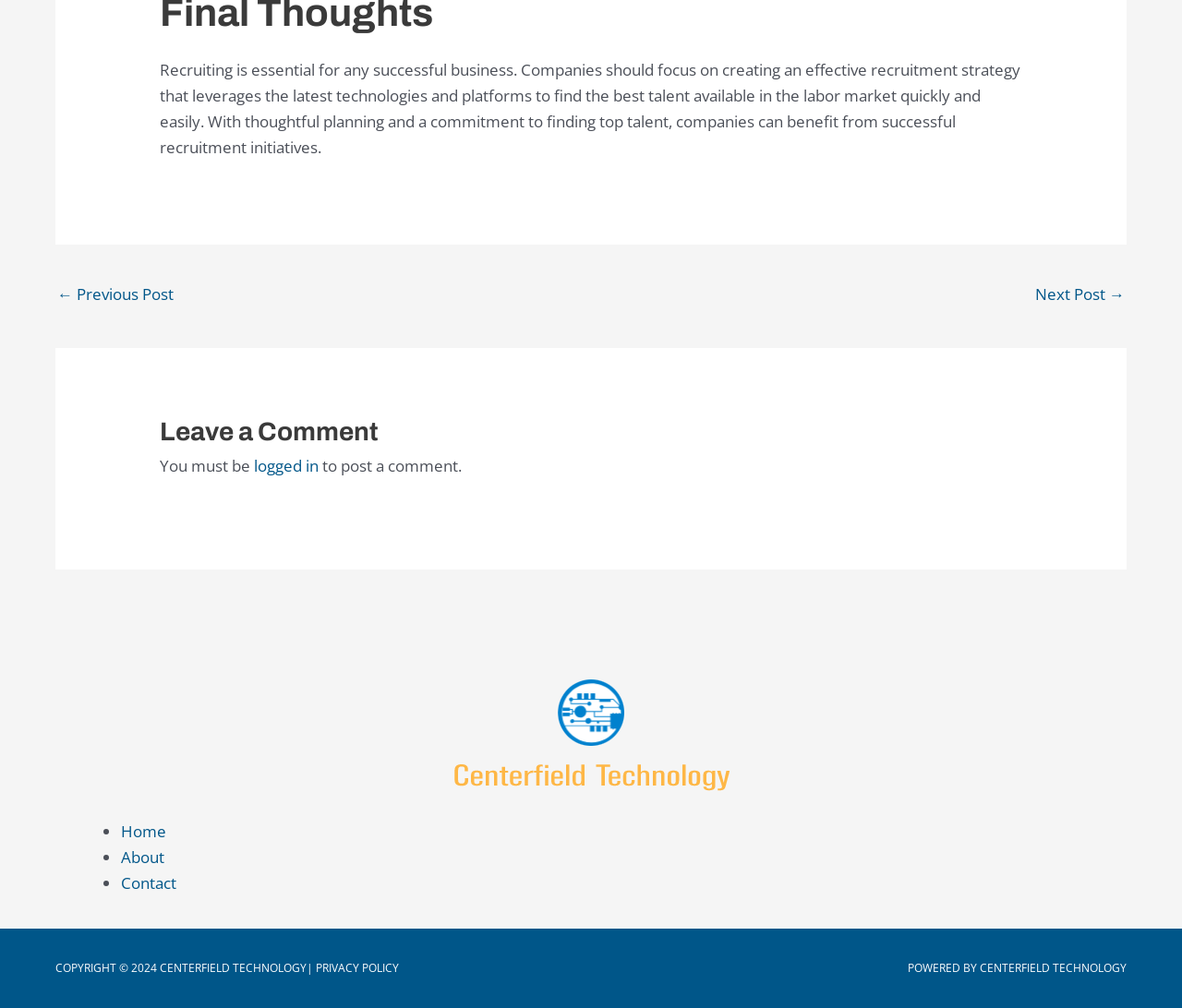How many navigation links are available in the menu?
Look at the screenshot and give a one-word or phrase answer.

3